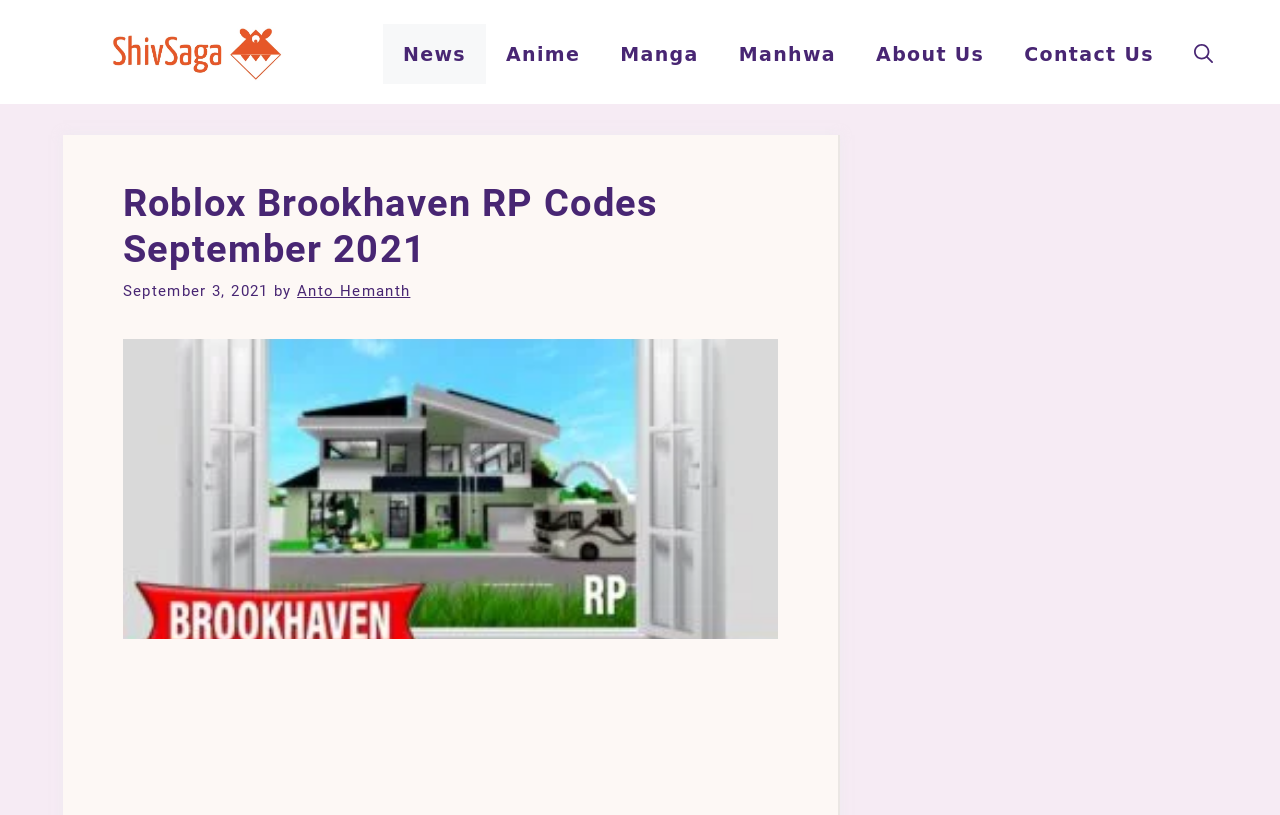Based on the image, provide a detailed response to the question:
What is the topic of the image?

I found the topic of the image by looking at the image element, which has a description of 'Secret Places in Brookhaven'.